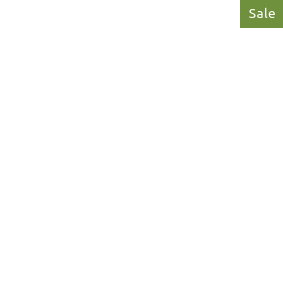What is the purpose of the green tag on the top right corner? Refer to the image and provide a one-word or short phrase answer.

Indicates a sale